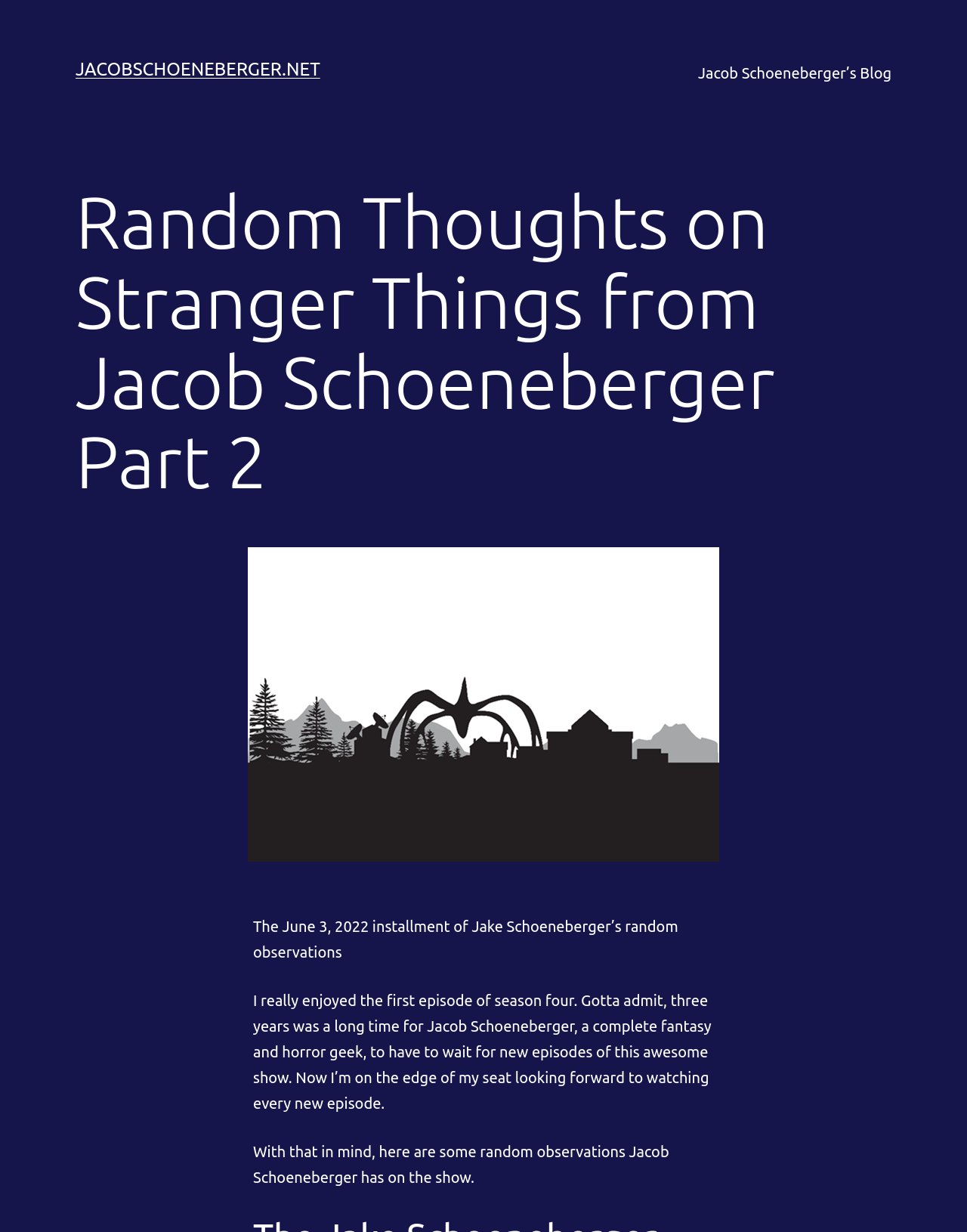Offer an extensive depiction of the webpage and its key elements.

The webpage is a blog post by Jacob Schoeneberger, titled "Random Thoughts on Stranger Things from Jacob Schoeneberger Part 2". At the top left of the page, there is a link to the website "jacobschoeneberger.net". To the right of this link, there is a primary navigation menu with a single item, "Jacob Schoeneberger's Blog".

Below the navigation menu, there is a header section that spans the width of the page. Within this section, there is a heading that displays the title of the blog post. Below the heading, there is a figure containing an image of Jacob Schoeneberger, positioned to the left of the page. The image is accompanied by three blocks of static text, which are arranged vertically below the image.

The first block of text describes the blog post, stating that it is the June 3, 2022 installment of Jacob Schoeneberger's random observations. The second block of text expresses the author's enthusiasm for the first episode of season four of Stranger Things, and their eagerness to watch every new episode. The third block of text introduces the author's random observations about the show.